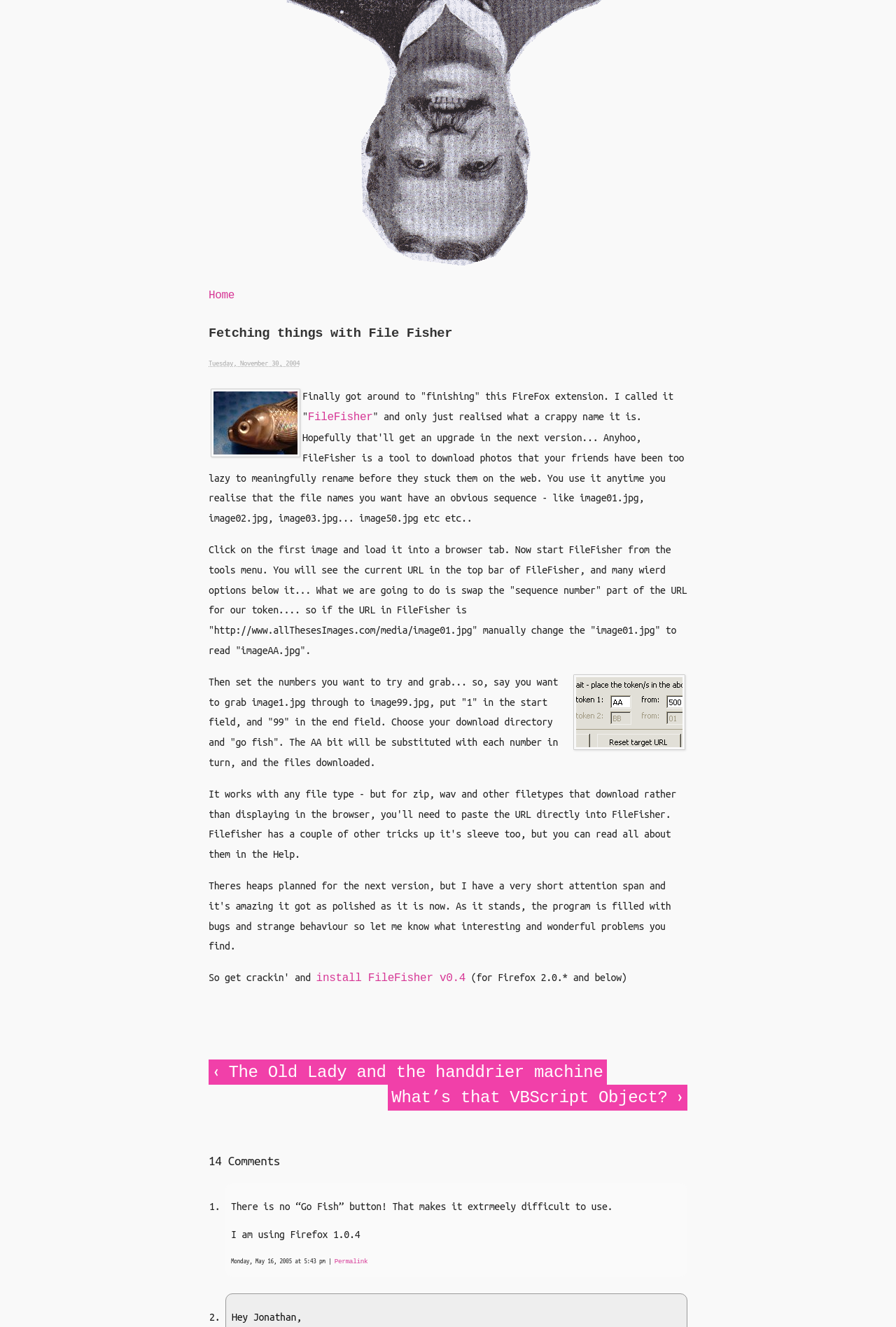Locate the bounding box coordinates of the area that needs to be clicked to fulfill the following instruction: "Click on the 'Permalink' link". The coordinates should be in the format of four float numbers between 0 and 1, namely [left, top, right, bottom].

[0.373, 0.948, 0.41, 0.954]